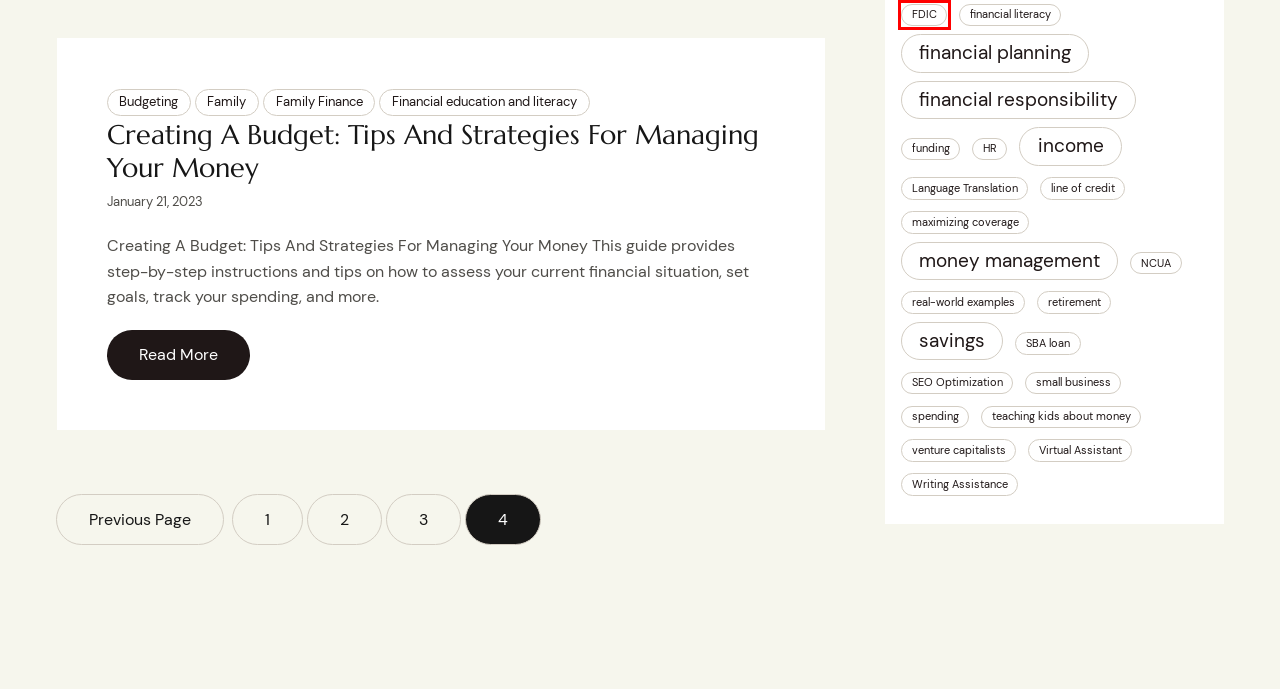Given a screenshot of a webpage with a red bounding box highlighting a UI element, determine which webpage description best matches the new webpage that appears after clicking the highlighted element. Here are the candidates:
A. income - MyFinancial.help
B. funding - MyFinancial.help
C. financial literacy - MyFinancial.help
D. savings - MyFinancial.help
E. teaching kids about money - MyFinancial.help
F. small business - MyFinancial.help
G. FDIC - MyFinancial.help
H. HR - MyFinancial.help

G